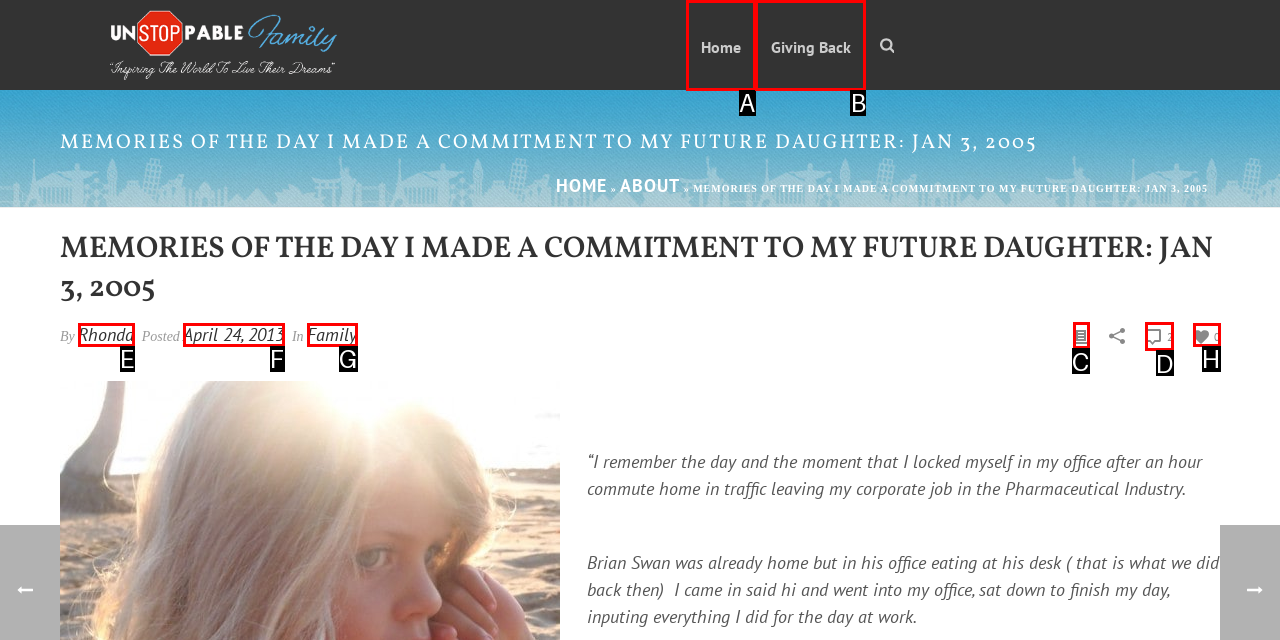To perform the task "Click on the 'Home' link", which UI element's letter should you select? Provide the letter directly.

A